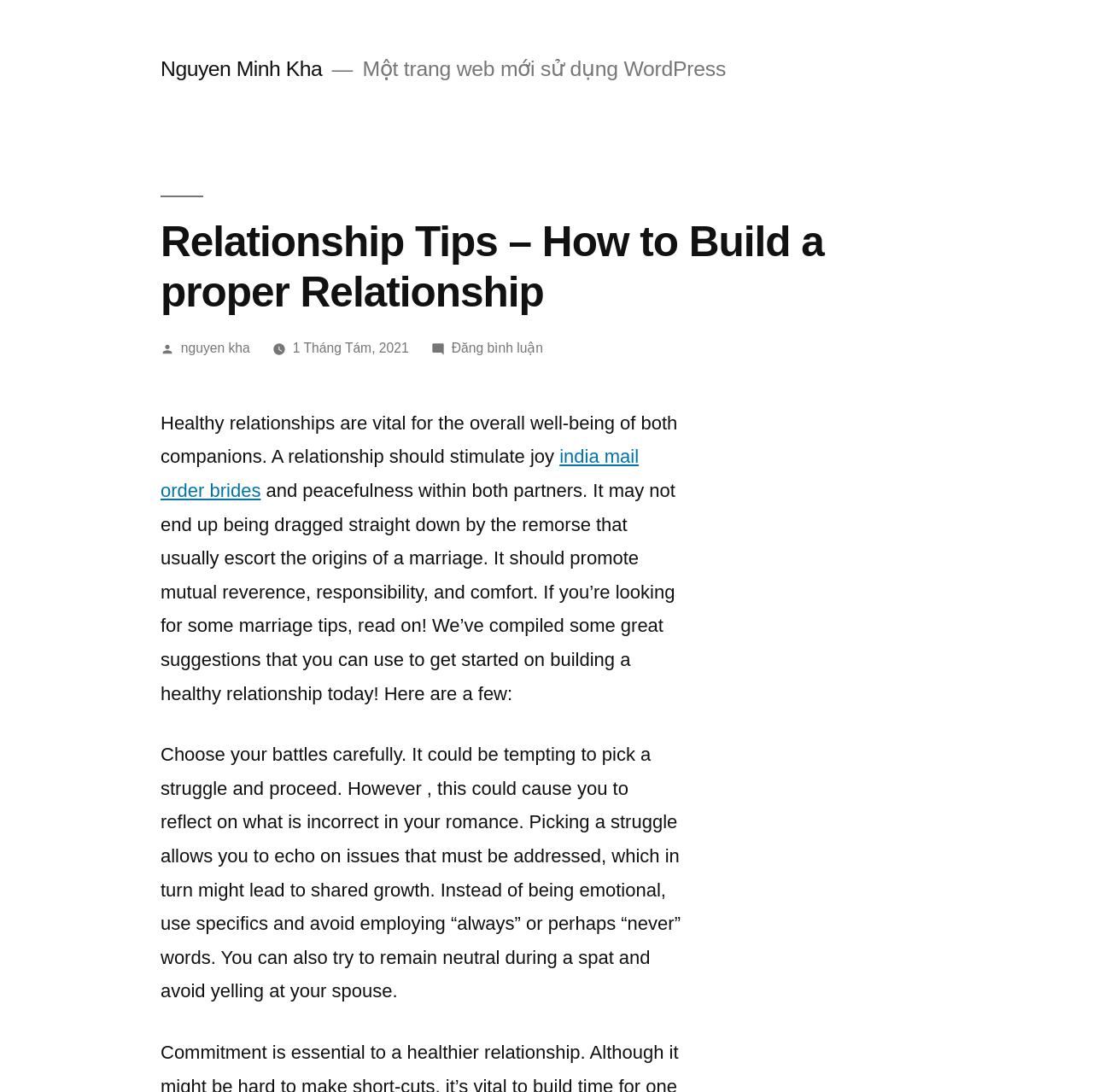Elaborate on the webpage's design and content in a detailed caption.

The webpage is about relationship tips and how to build a proper relationship. At the top, there is a link to the author's name, Nguyen Minh Kha, positioned slightly to the left. Next to it, there is a static text stating "Một trang web mới sử dụng WordPress", which is a Vietnamese phrase meaning "A new website using WordPress".

Below these elements, there is a header section that spans almost the entire width of the page. Within this section, there is a heading that displays the title "Relationship Tips – How to Build a proper Relationship". To the right of the title, there is a static text "Đăng bởi" meaning "Posted by", followed by a link to the author's name, nguyen kha, and a link to the date "1 Tháng Tám, 2021" which is August 1, 2021, in Vietnamese.

Further down, there is a link to leave a comment on the article, positioned to the right of the author and date information. The main content of the webpage starts below this section, with a static text that discusses the importance of healthy relationships. There is a link to "india mail order brides" embedded within the text.

The article continues with a section that provides relationship tips, starting with a paragraph that explains the importance of choosing battles carefully in a relationship. The text is divided into several paragraphs, with the last one providing advice on how to approach conflicts in a relationship.